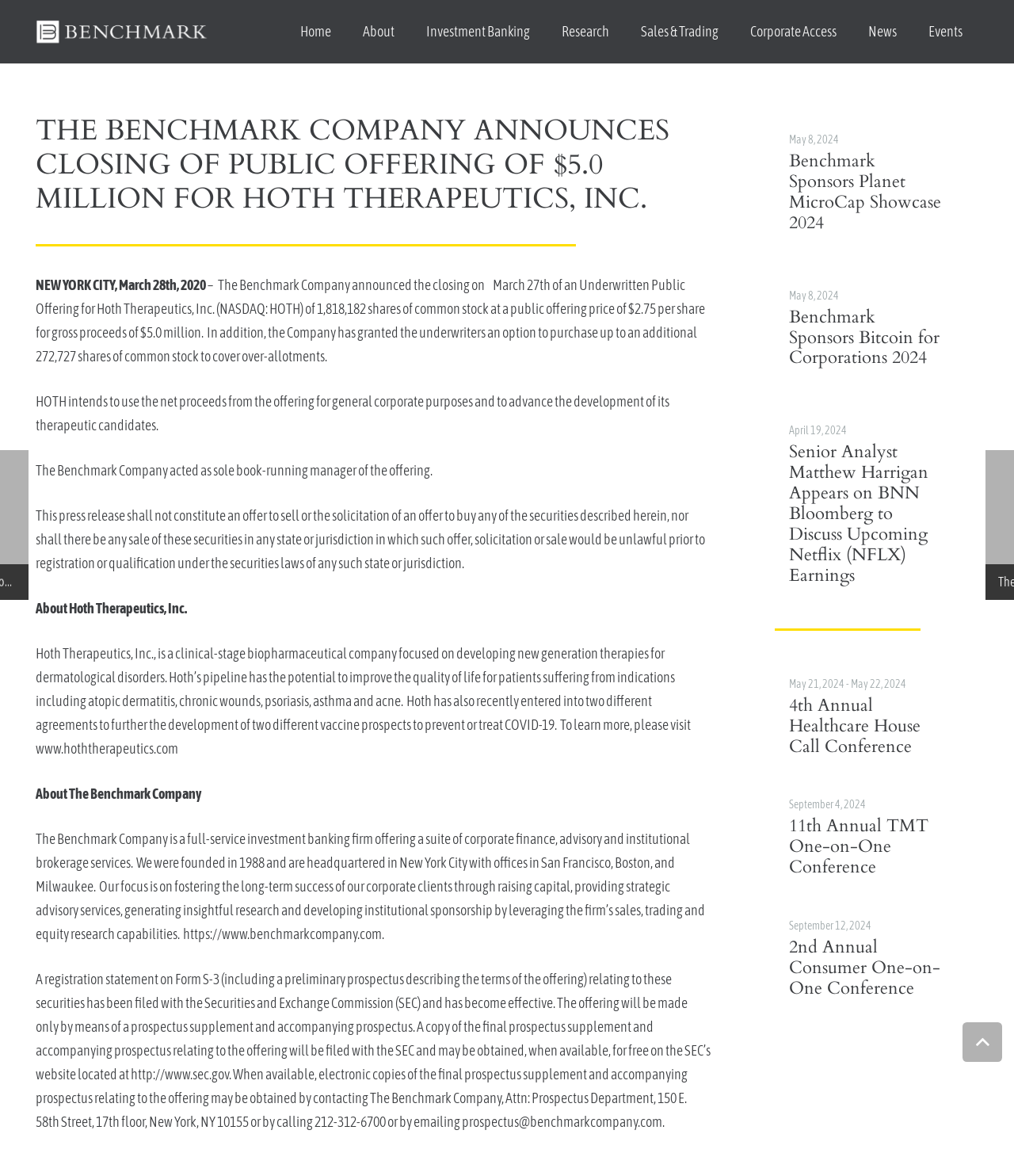How many shares of common stock were offered?
From the screenshot, provide a brief answer in one word or phrase.

1,818,182